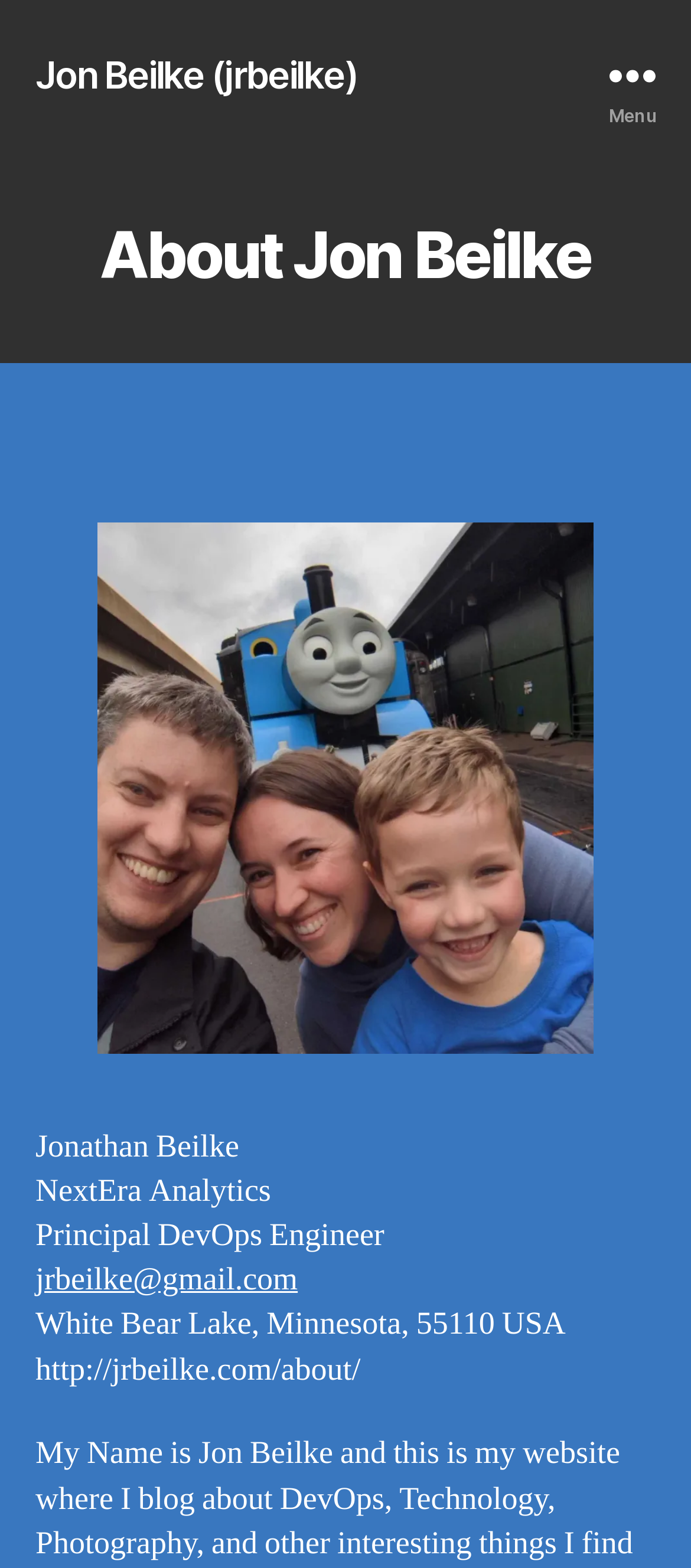What is the name of the person described on this webpage?
Please answer the question with as much detail and depth as you can.

I found the answer by looking at the heading 'About Jon Beilke' and the static text 'Jonathan Beilke' which suggests that the webpage is about a person named Jon Beilke.